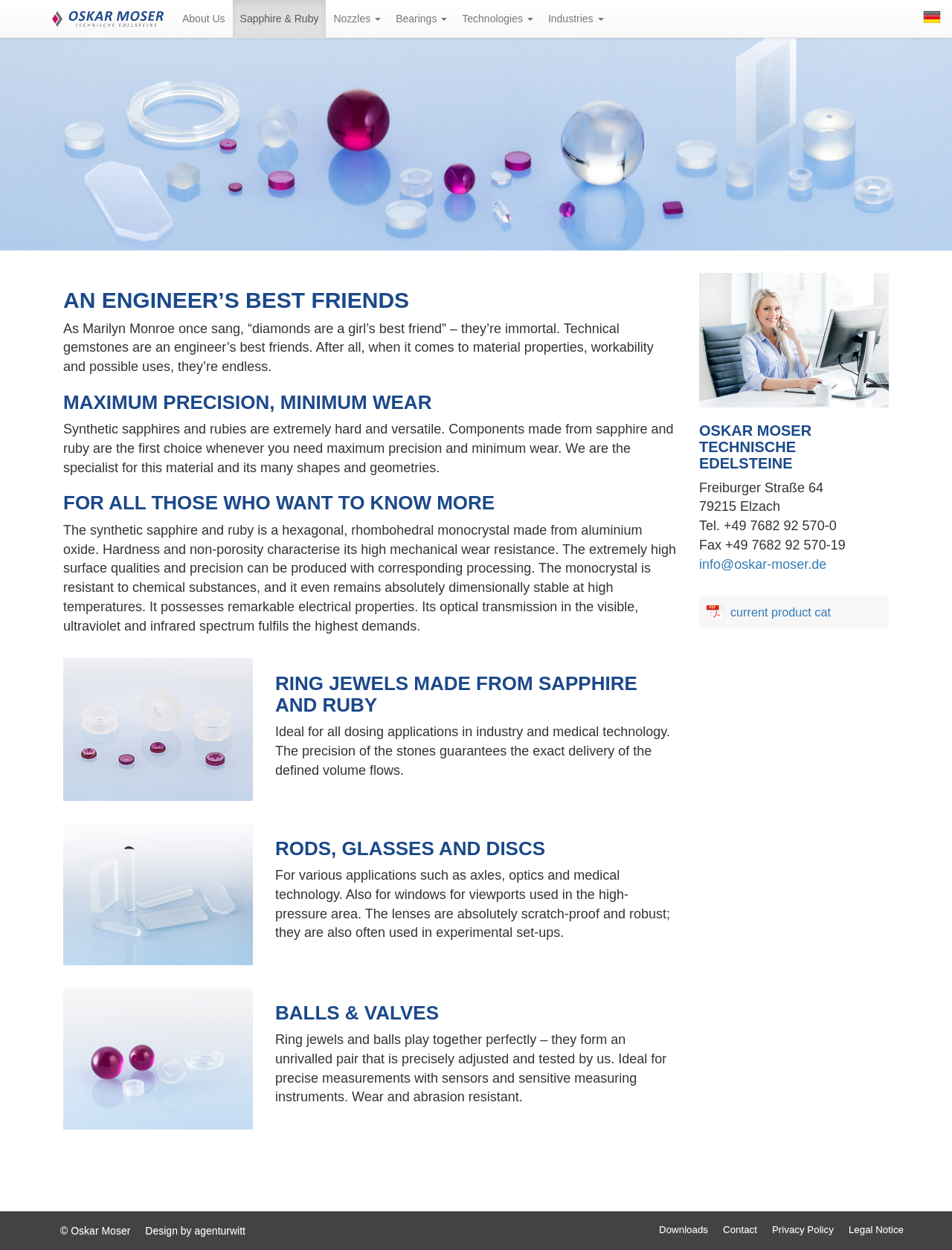Identify the bounding box coordinates of the clickable region necessary to fulfill the following instruction: "Contact Oskar Moser". The bounding box coordinates should be four float numbers between 0 and 1, i.e., [left, top, right, bottom].

[0.734, 0.445, 0.868, 0.457]